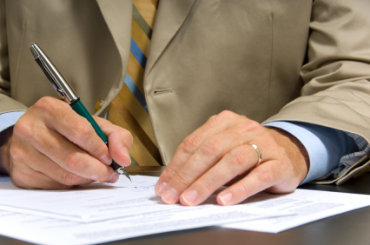What is the likely context of the paperwork?
Please use the image to provide a one-word or short phrase answer.

Business legal matters